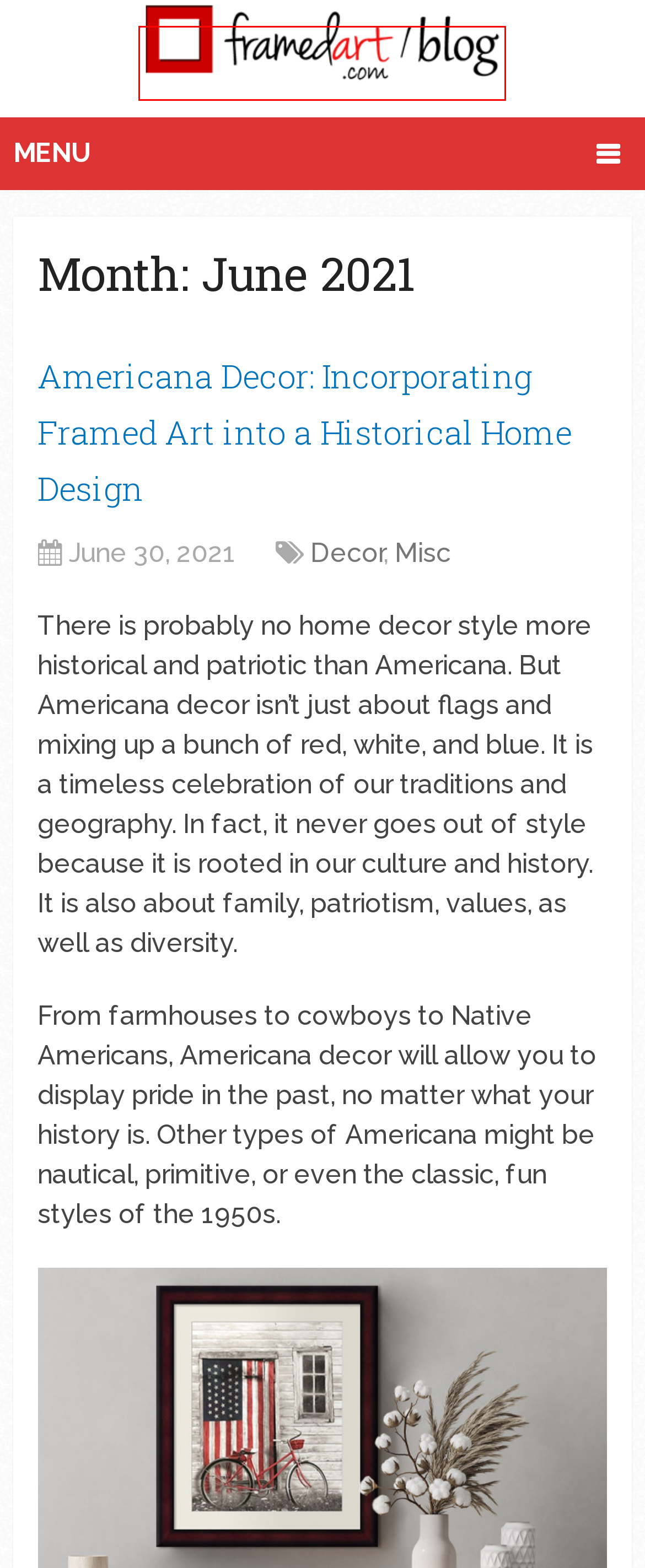Given a screenshot of a webpage with a red bounding box, please pick the webpage description that best fits the new webpage after clicking the element inside the bounding box. Here are the candidates:
A. Stories Archives - FramedArt Tour Blog
B. December 2020 - FramedArt Tour Blog
C. December 2022 - FramedArt Tour Blog
D. Americana Decor: Incorporating Framed Art into a Historical Home Design - FramedArt Tour Blog
E. FramedArt Tour Blog - The Insider's Guide to the FramedArt.com Galleries
F. September 2019 - FramedArt Tour Blog
G. Misc Archives - FramedArt Tour Blog
H. August 2020 - FramedArt Tour Blog

E